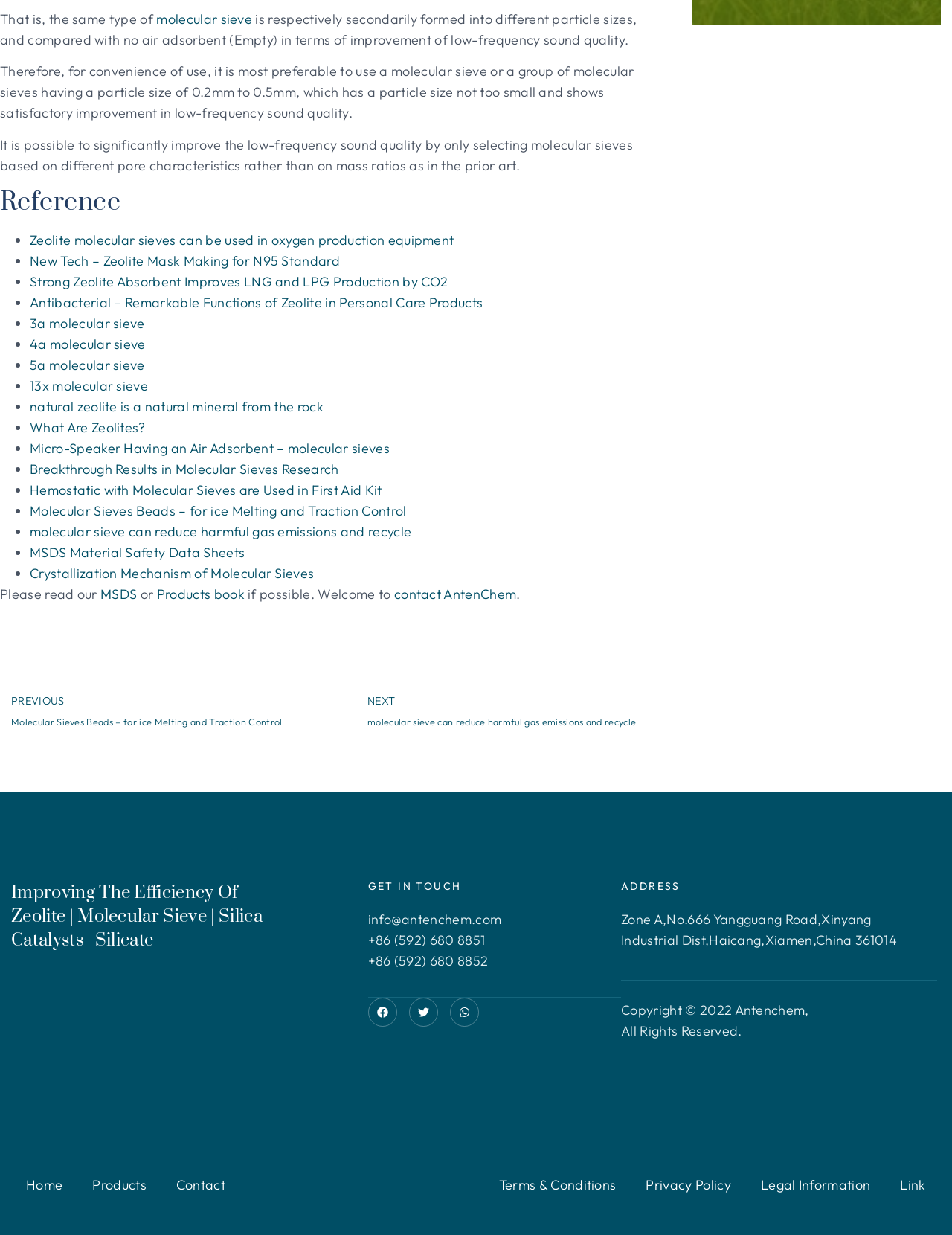Look at the image and give a detailed response to the following question: What is the purpose of molecular sieves?

Based on the text, molecular sieves are used to improve low-frequency sound quality, and the particle size of the sieves affects the quality of the sound.